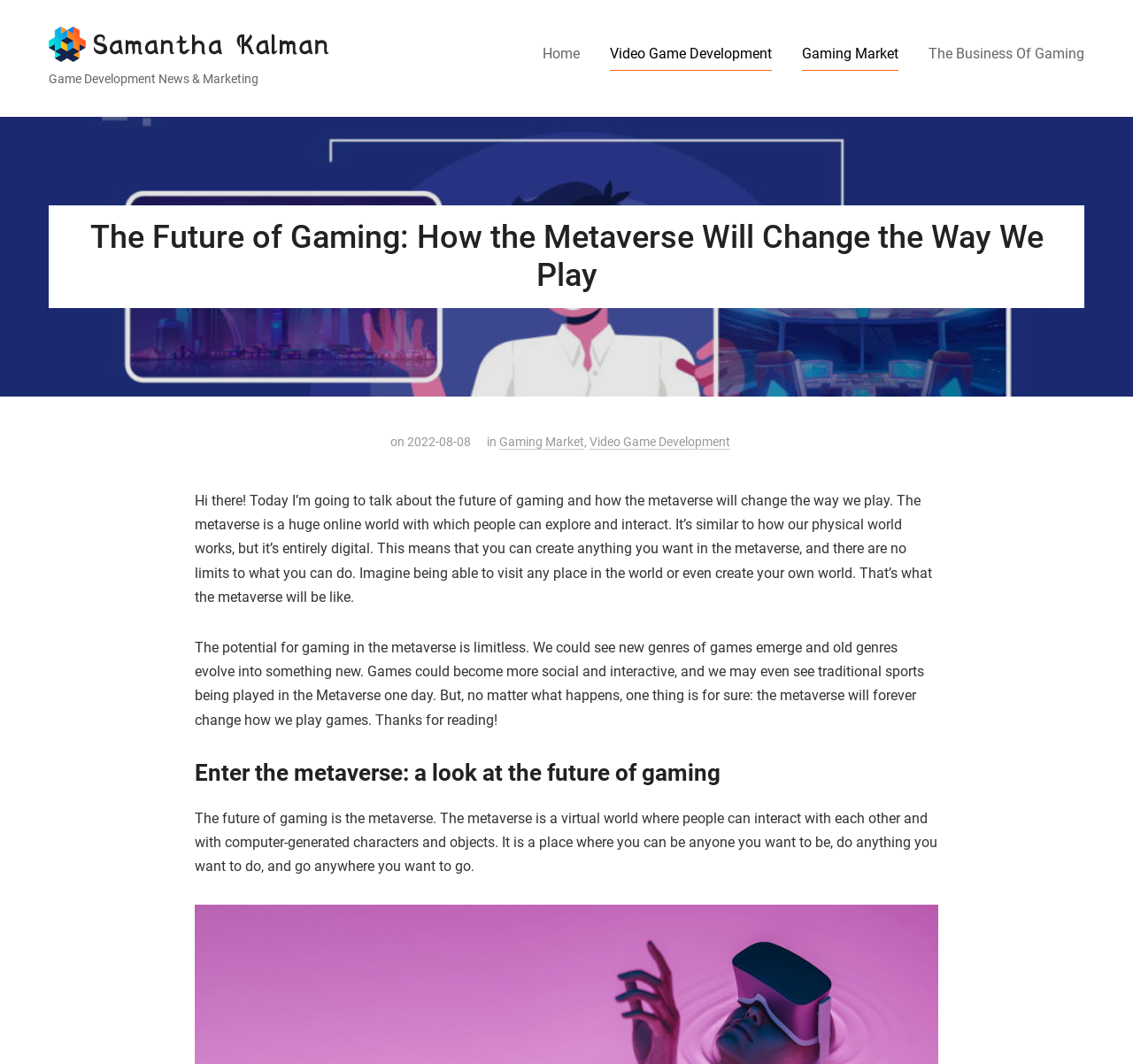Extract the bounding box coordinates for the HTML element that matches this description: "Video Game Development". The coordinates should be four float numbers between 0 and 1, i.e., [left, top, right, bottom].

[0.52, 0.409, 0.644, 0.423]